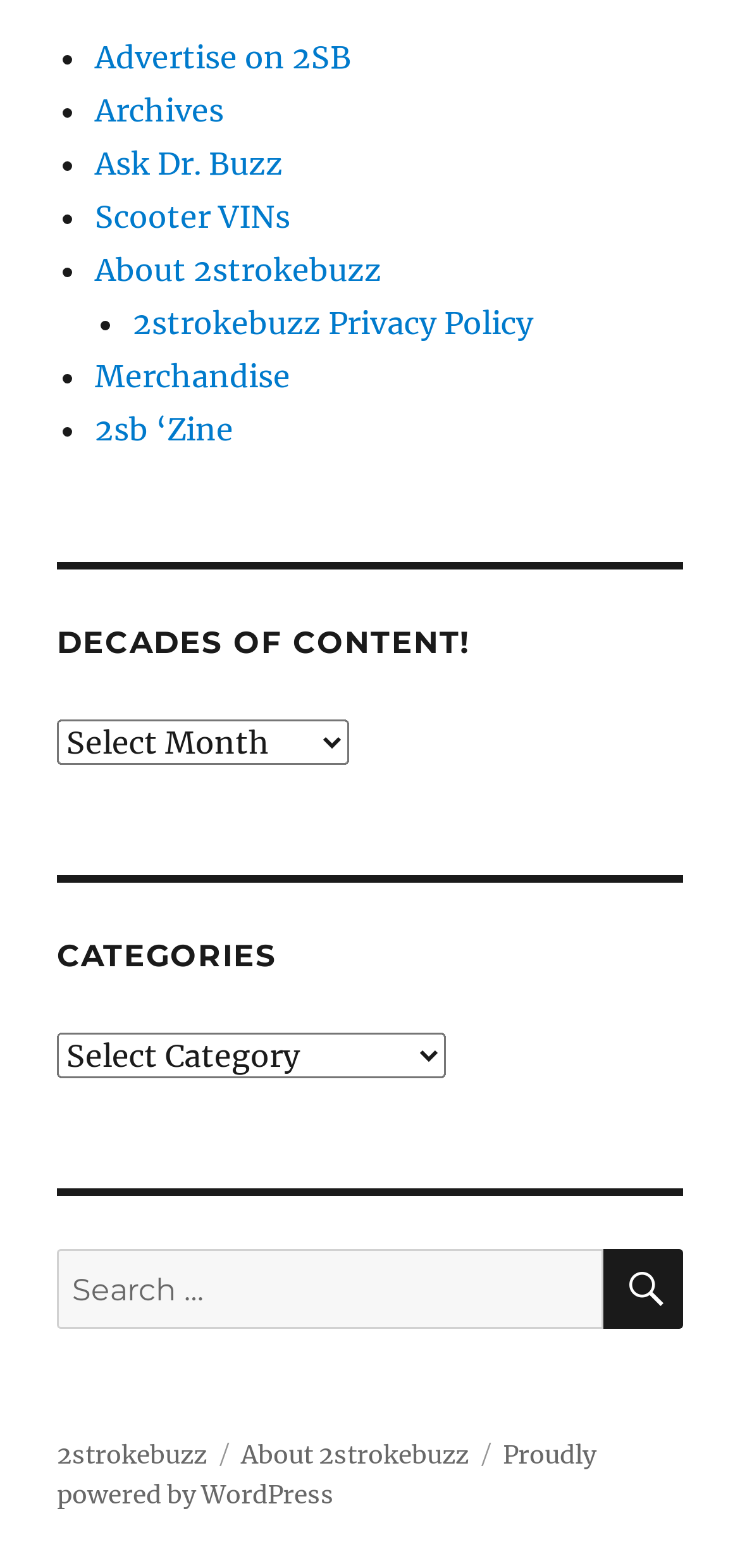Identify the coordinates of the bounding box for the element that must be clicked to accomplish the instruction: "View 2strokebuzz archives".

[0.128, 0.058, 0.303, 0.082]